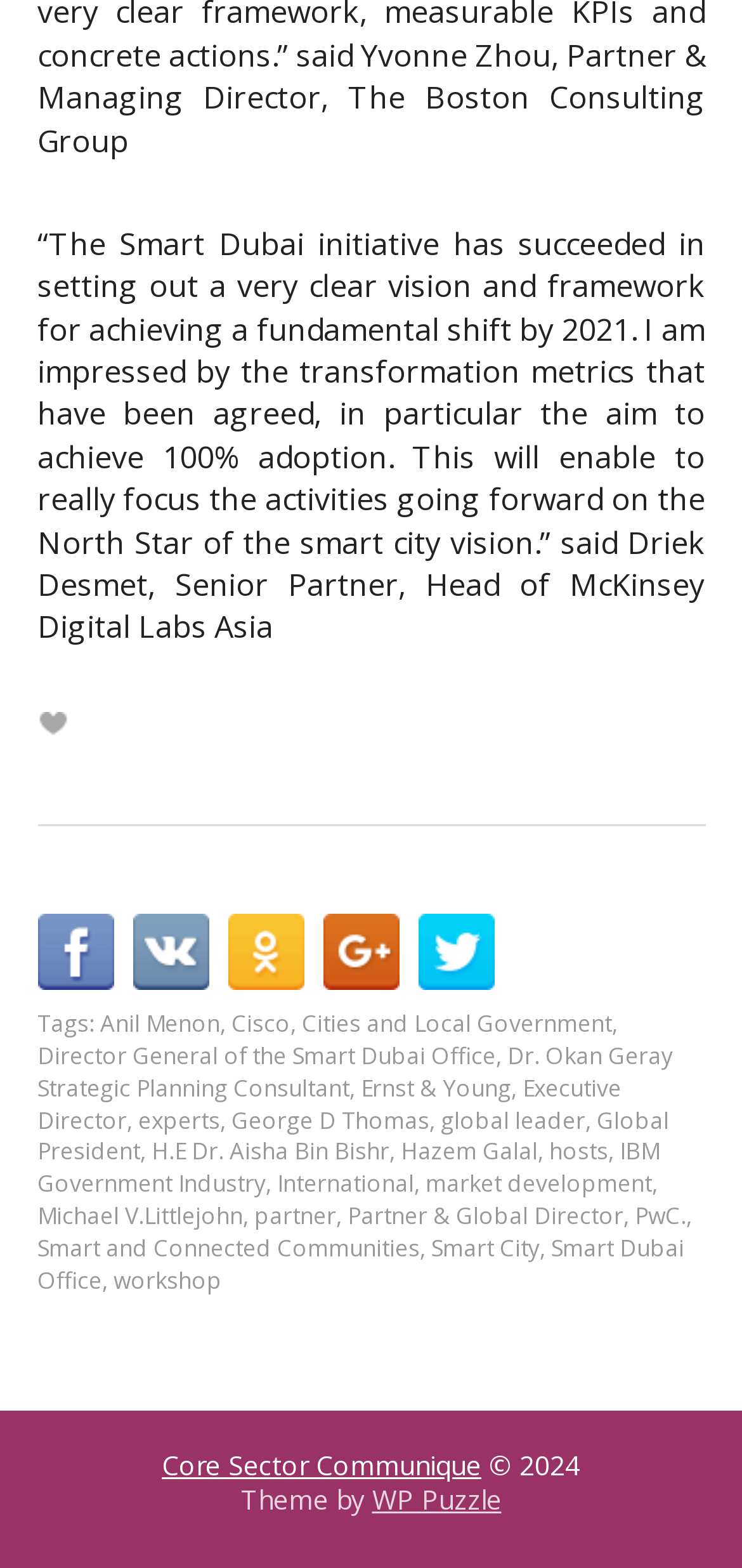Select the bounding box coordinates of the element I need to click to carry out the following instruction: "Share in Facebook".

[0.05, 0.583, 0.153, 0.632]